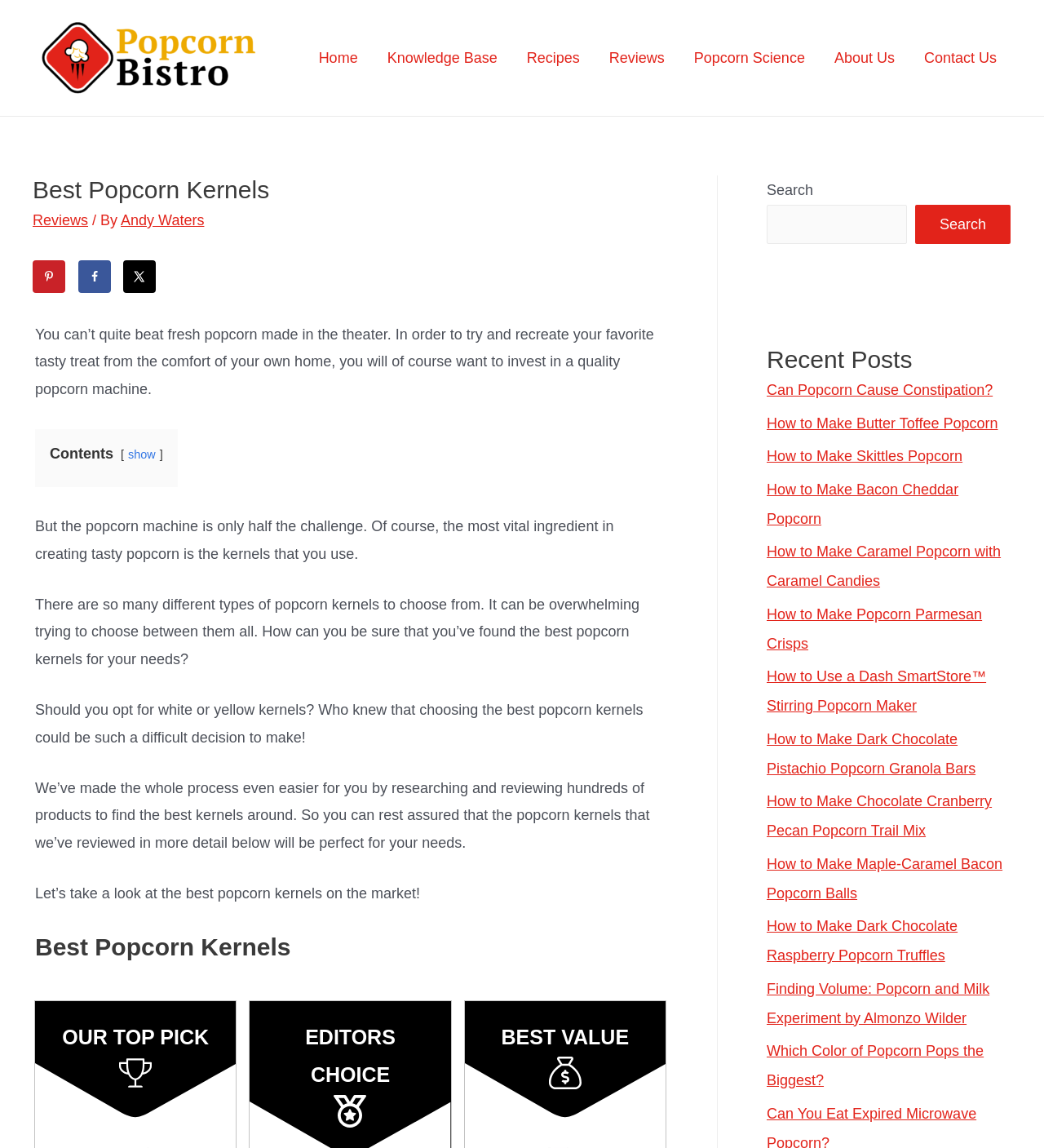Please determine the bounding box coordinates of the area that needs to be clicked to complete this task: 'Click the link 'Old Site''. The coordinates must be four float numbers between 0 and 1, formatted as [left, top, right, bottom].

None